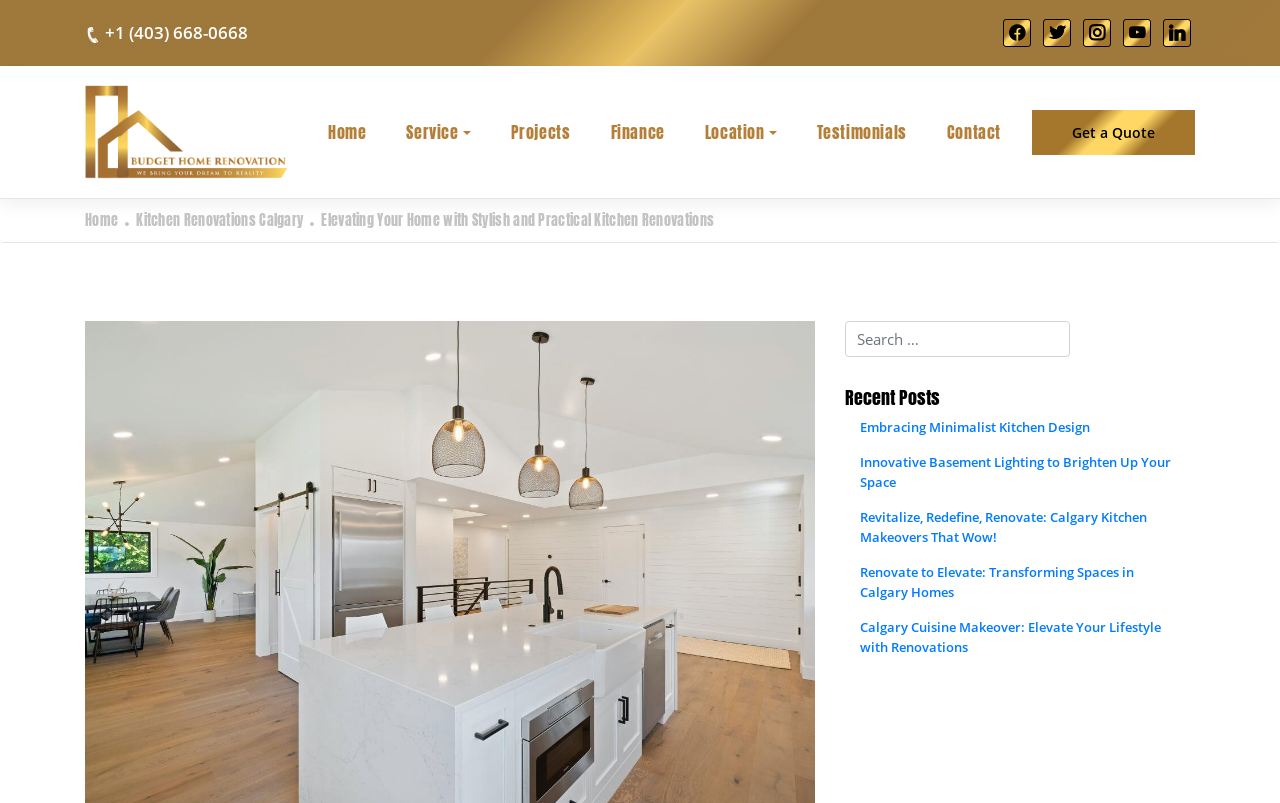Extract the bounding box coordinates for the UI element described as: "Home".

[0.241, 0.138, 0.302, 0.193]